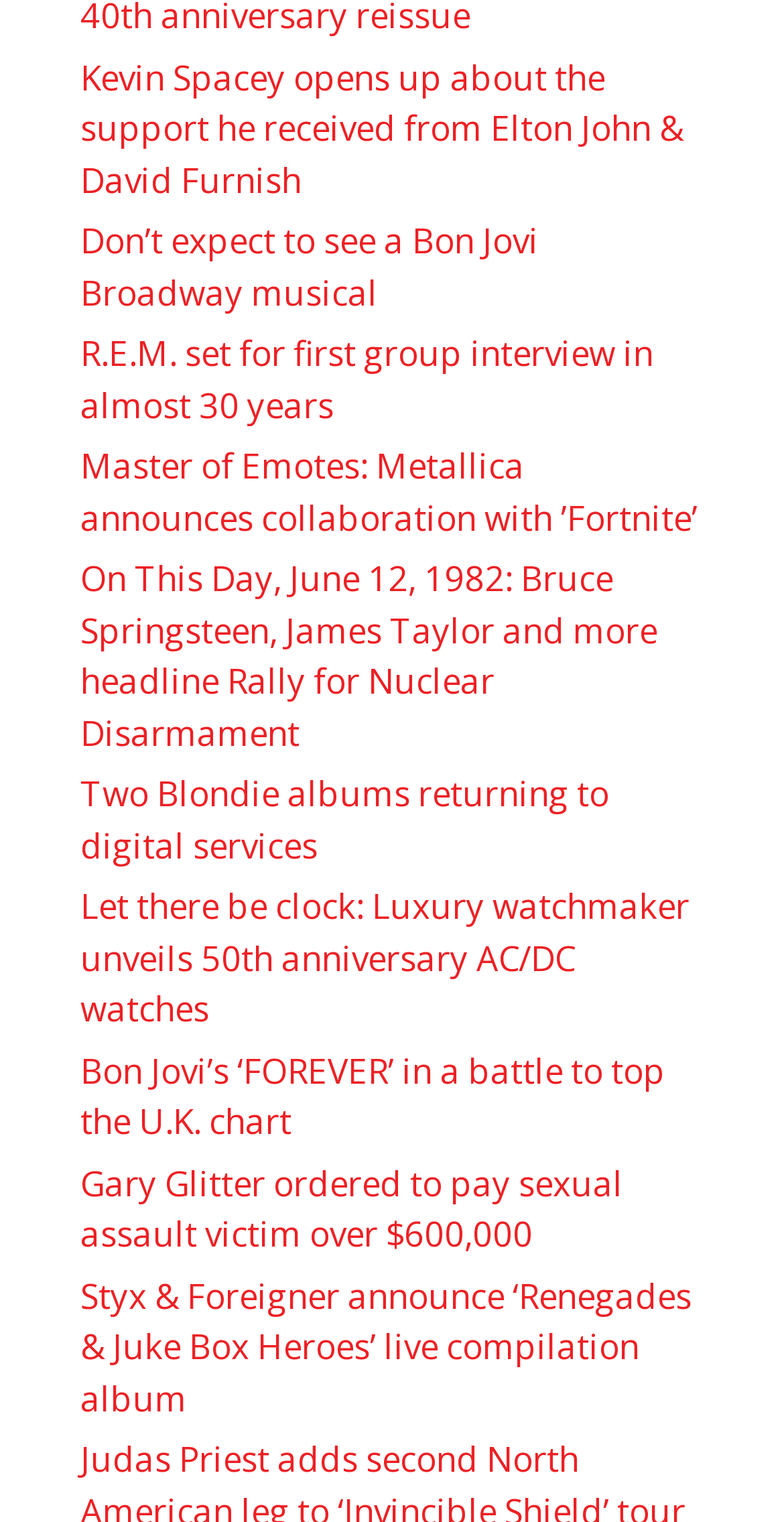What is the theme of the webpage?
Look at the webpage screenshot and answer the question with a detailed explanation.

The webpage appears to be a music news website, as all the article links are related to music news, featuring various artists and bands.